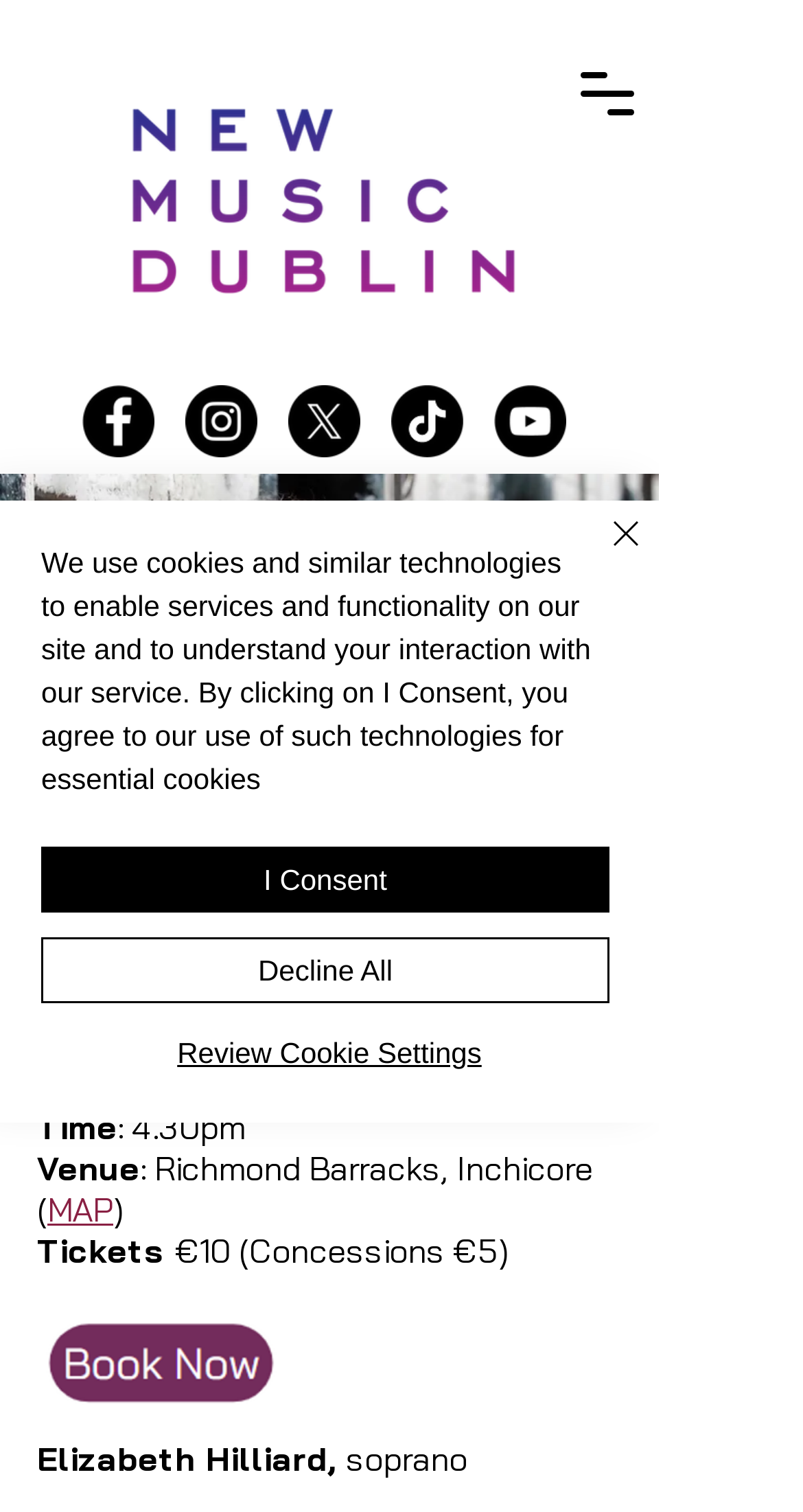Determine the bounding box coordinates of the element that should be clicked to execute the following command: "Click the New Music Dublin Logo".

[0.136, 0.052, 0.669, 0.213]